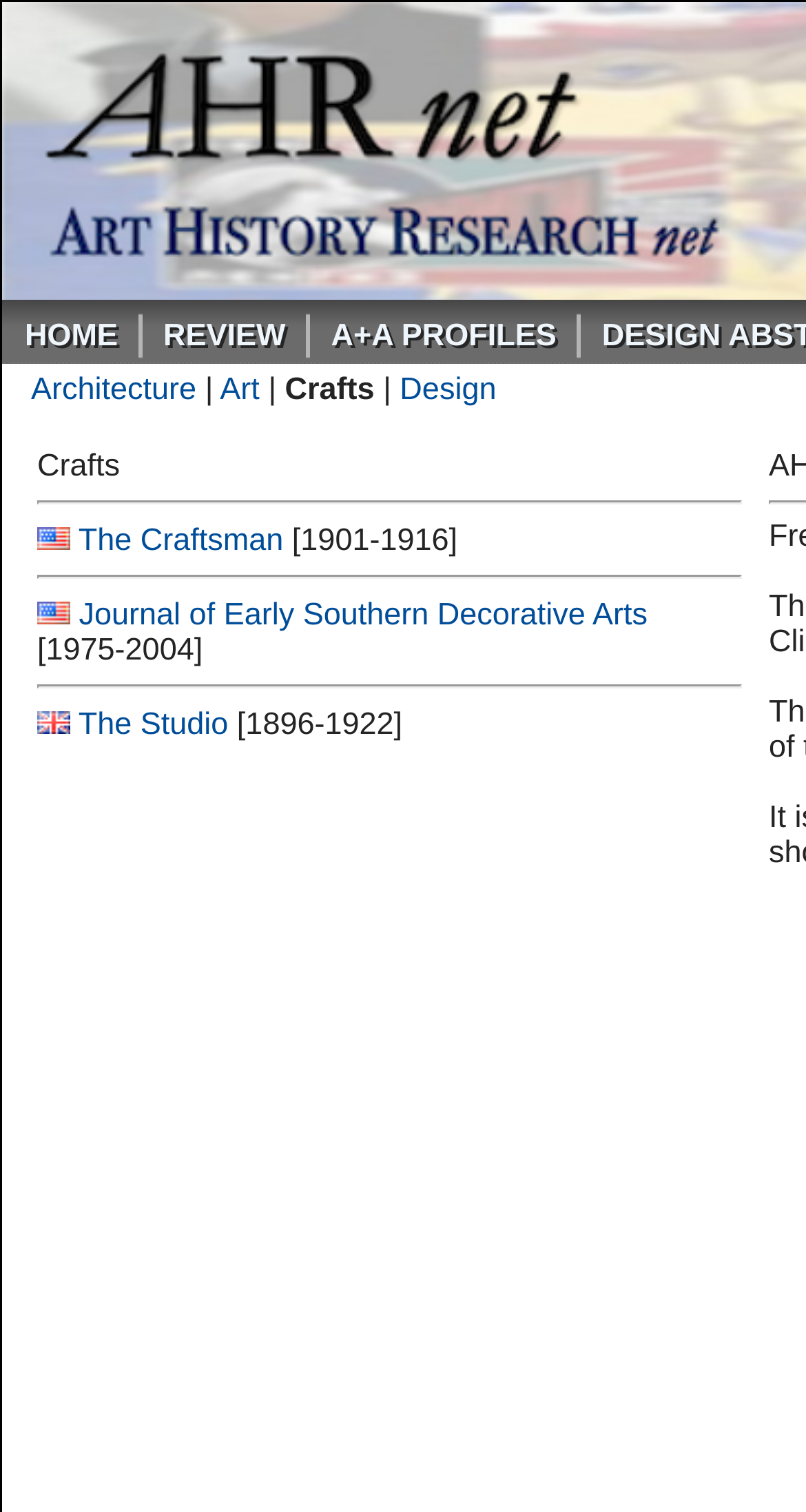Find the bounding box coordinates for the area that must be clicked to perform this action: "go to home page".

[0.005, 0.198, 0.172, 0.246]